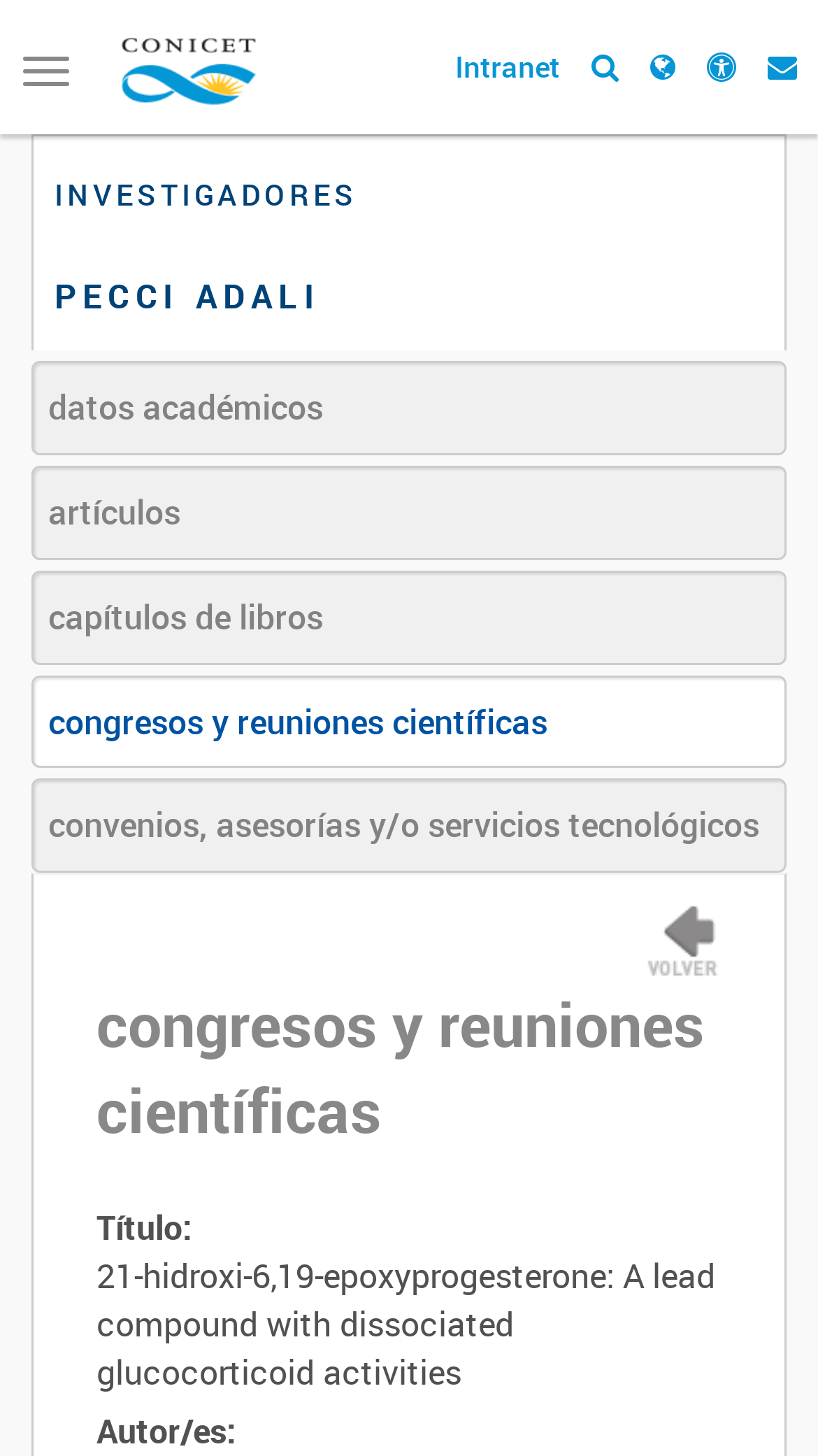Predict the bounding box coordinates of the area that should be clicked to accomplish the following instruction: "Search for datos académicos". The bounding box coordinates should consist of four float numbers between 0 and 1, i.e., [left, top, right, bottom].

[0.038, 0.248, 0.962, 0.312]